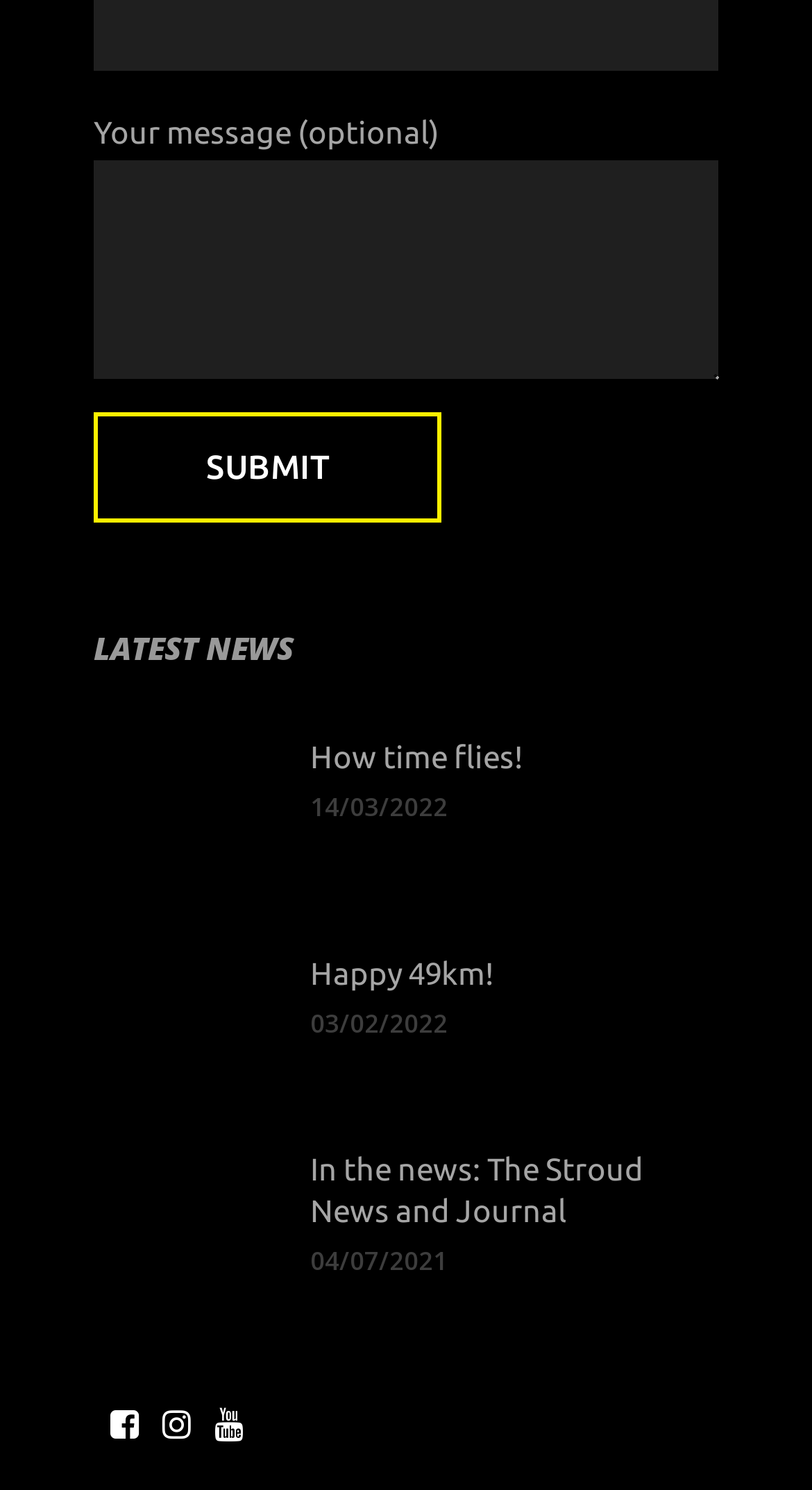Kindly determine the bounding box coordinates of the area that needs to be clicked to fulfill this instruction: "Check the news dated 14/03/2022".

[0.382, 0.53, 0.551, 0.553]